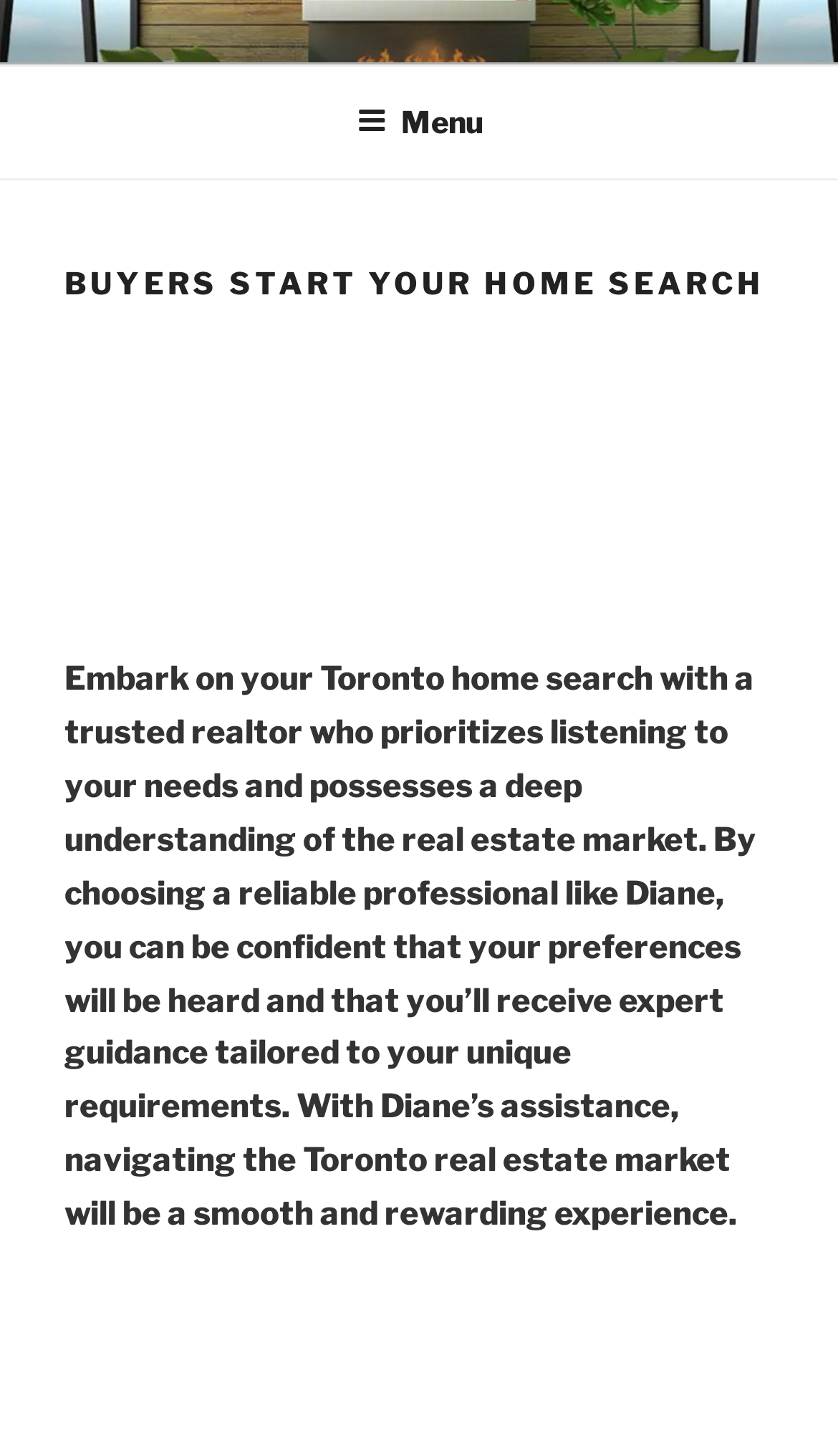What is the focus of the realtor's service?
Look at the image and respond with a single word or a short phrase.

Personalized care